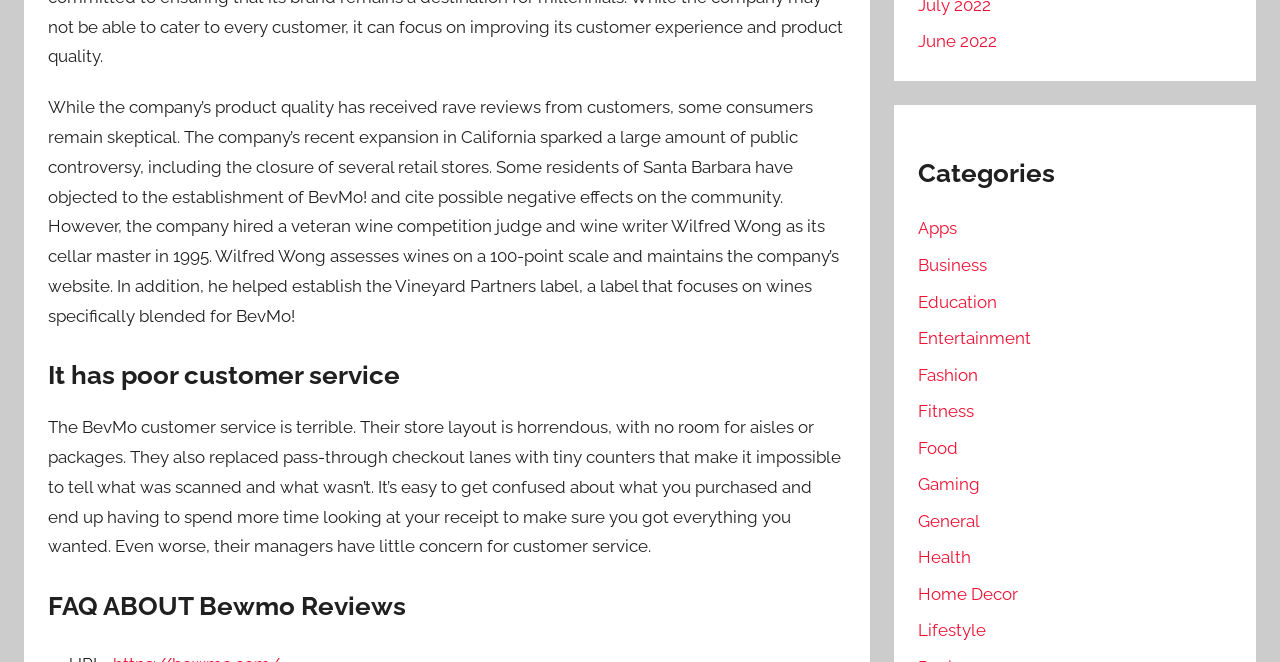Based on the image, provide a detailed and complete answer to the question: 
What is the issue with BevMo!'s store layout?

According to the second paragraph, BevMo!'s store layout is criticized for having no room for aisles or packages, making it difficult for customers to navigate and potentially leading to confusion at checkout.